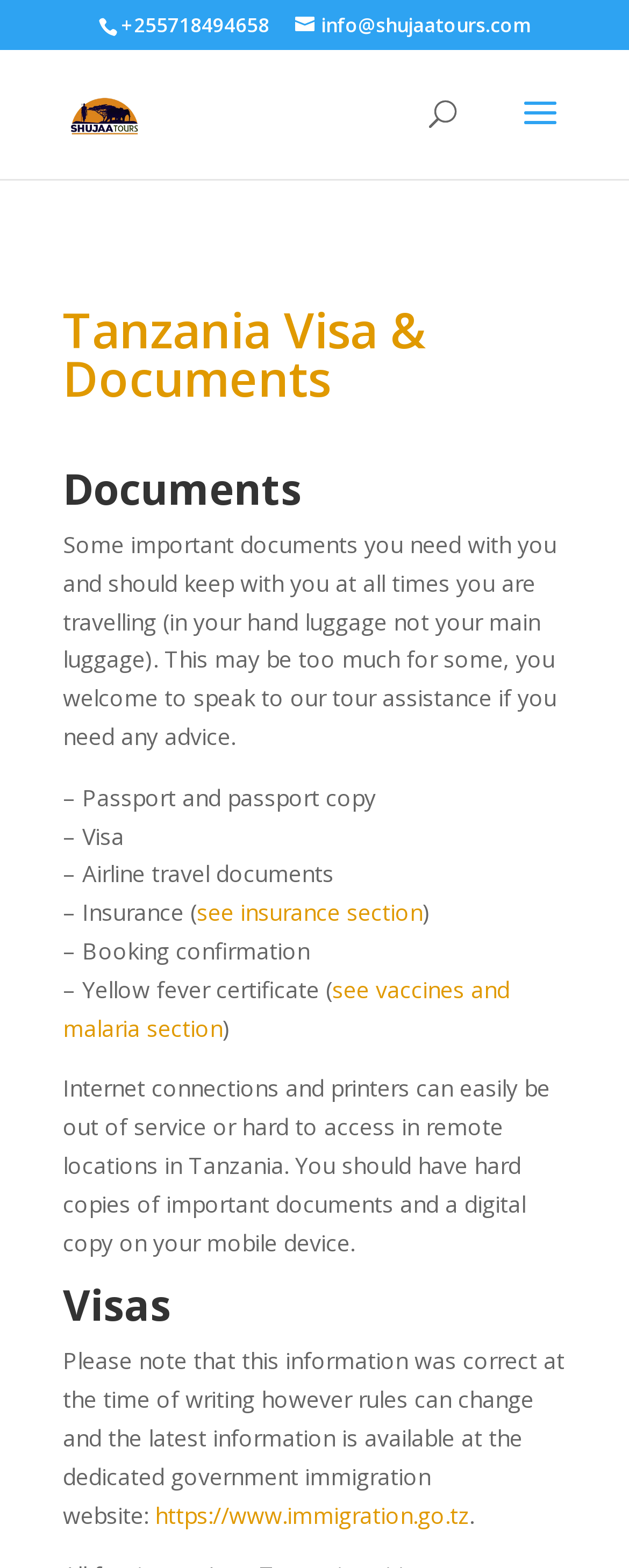Provide a short answer using a single word or phrase for the following question: 
What is the company name providing tour assistance?

SHUJAA TOURS